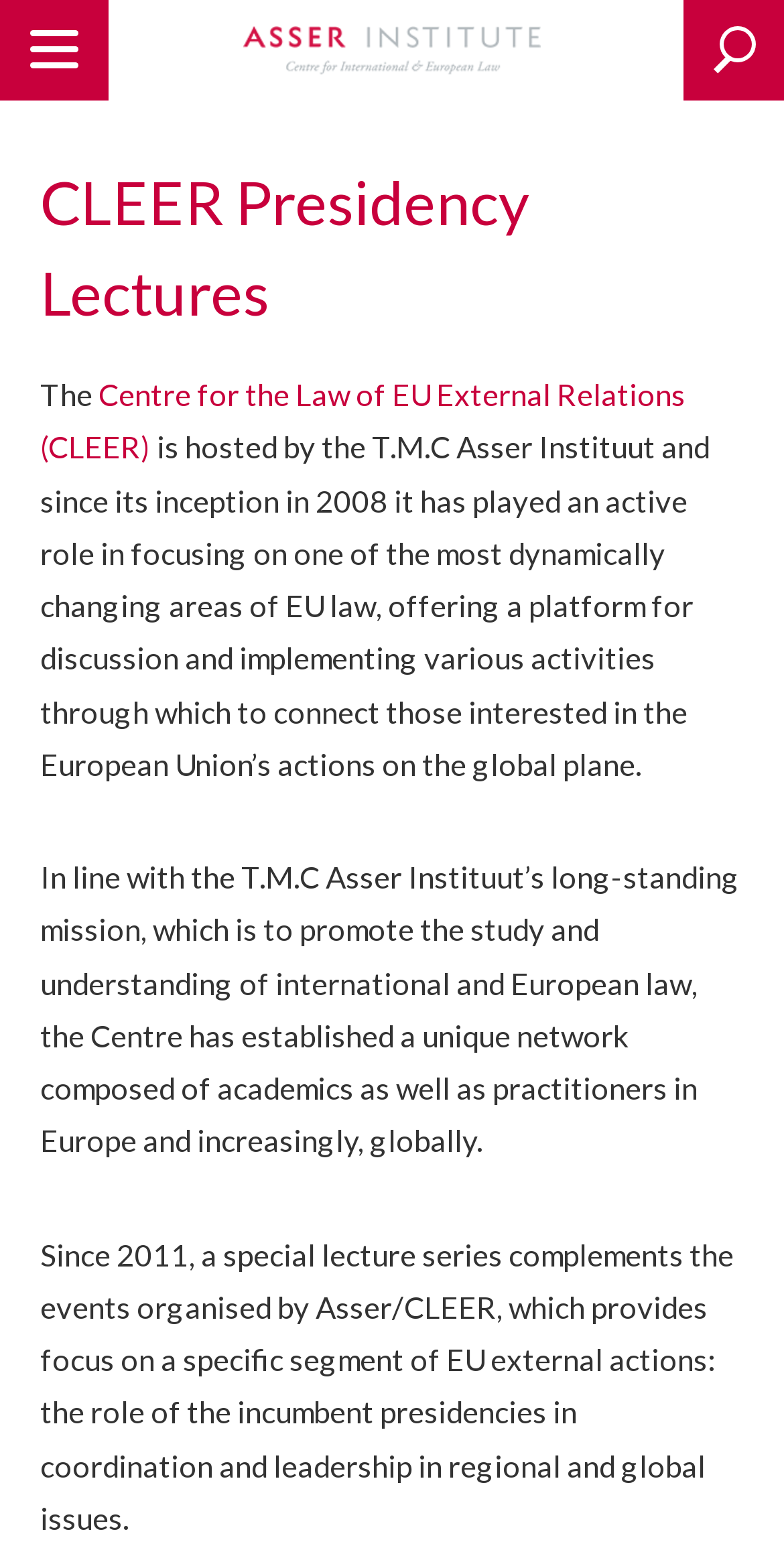Determine the title of the webpage and give its text content.

CLEER Presidency Lectures